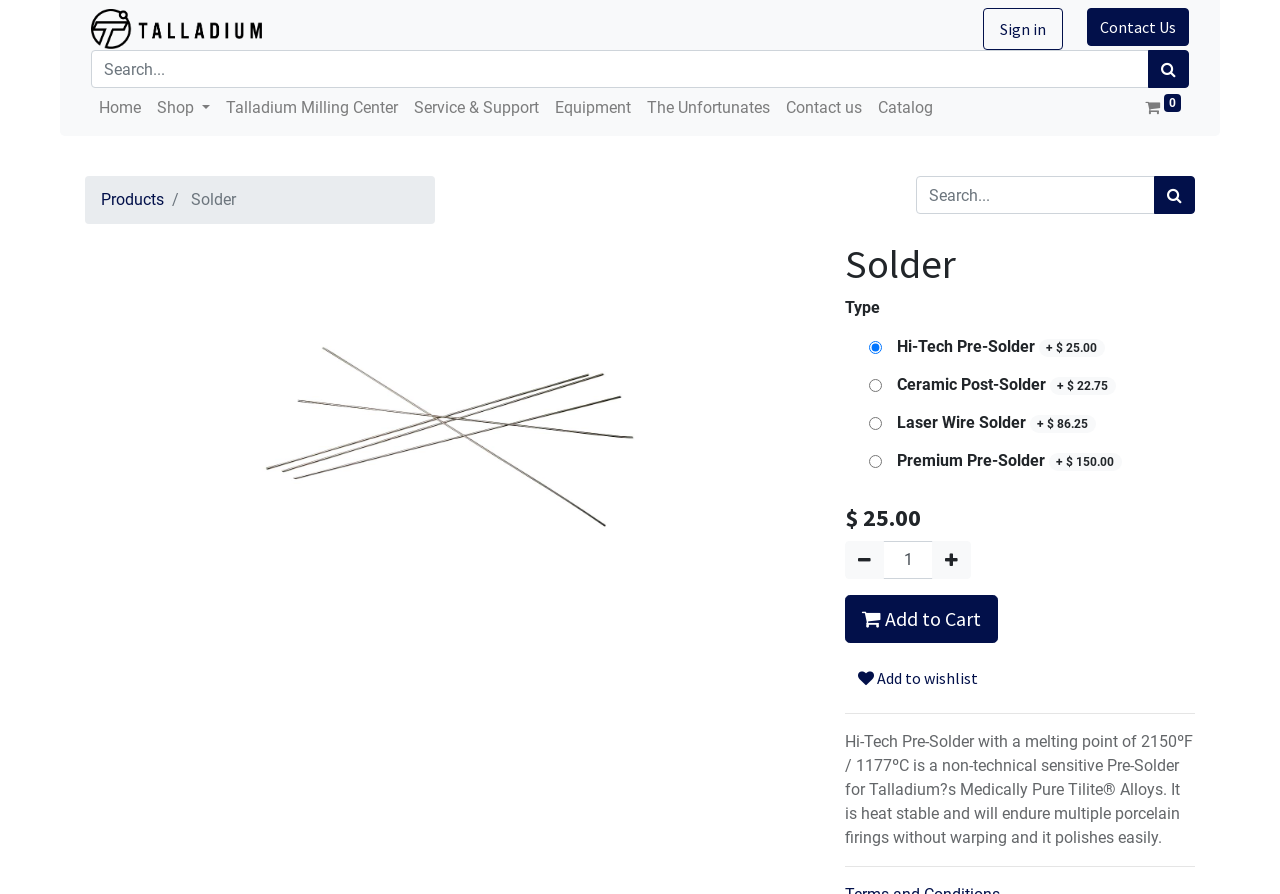What is the text on the logo image?
Refer to the image and provide a one-word or short phrase answer.

Dental Lab Supplies at Talladium, Inc.